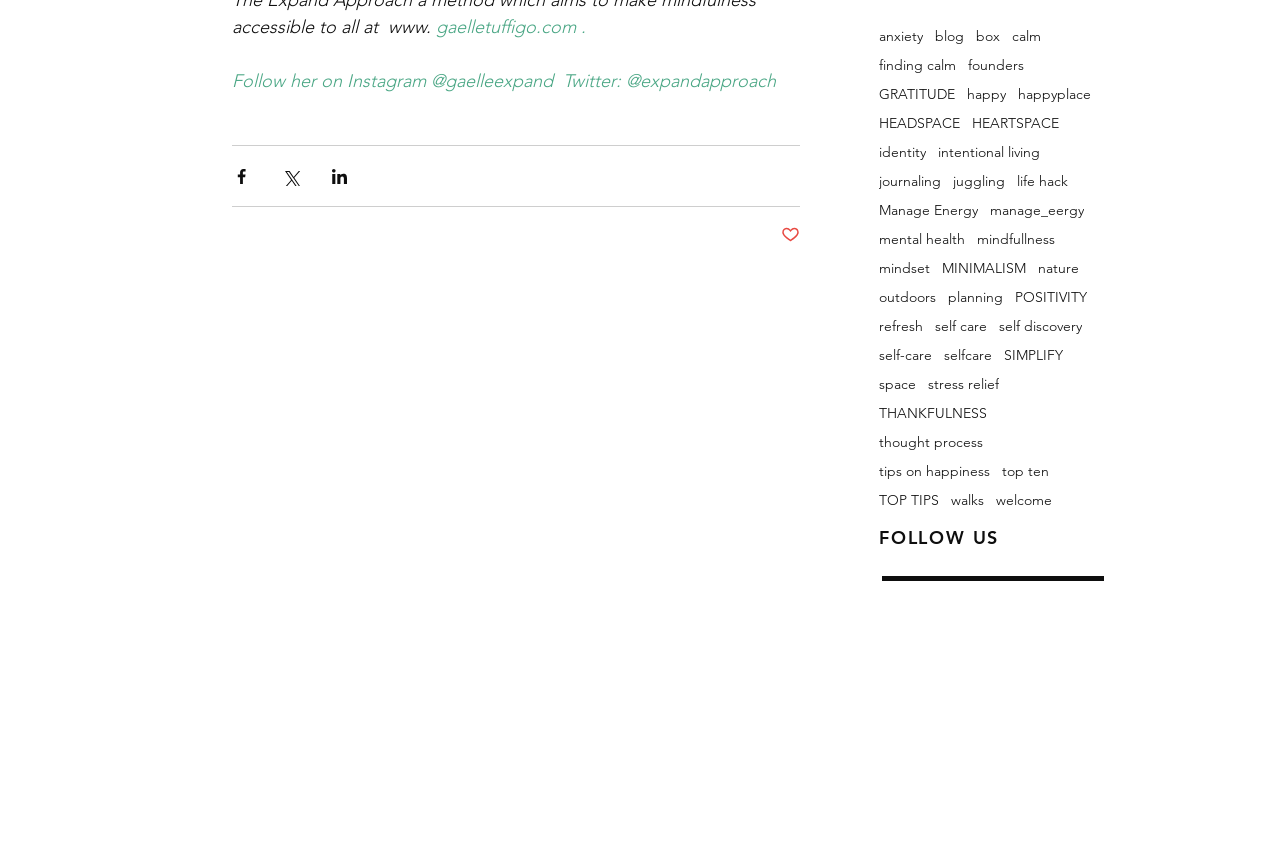Show the bounding box coordinates for the HTML element described as: "happy".

[0.755, 0.101, 0.786, 0.121]